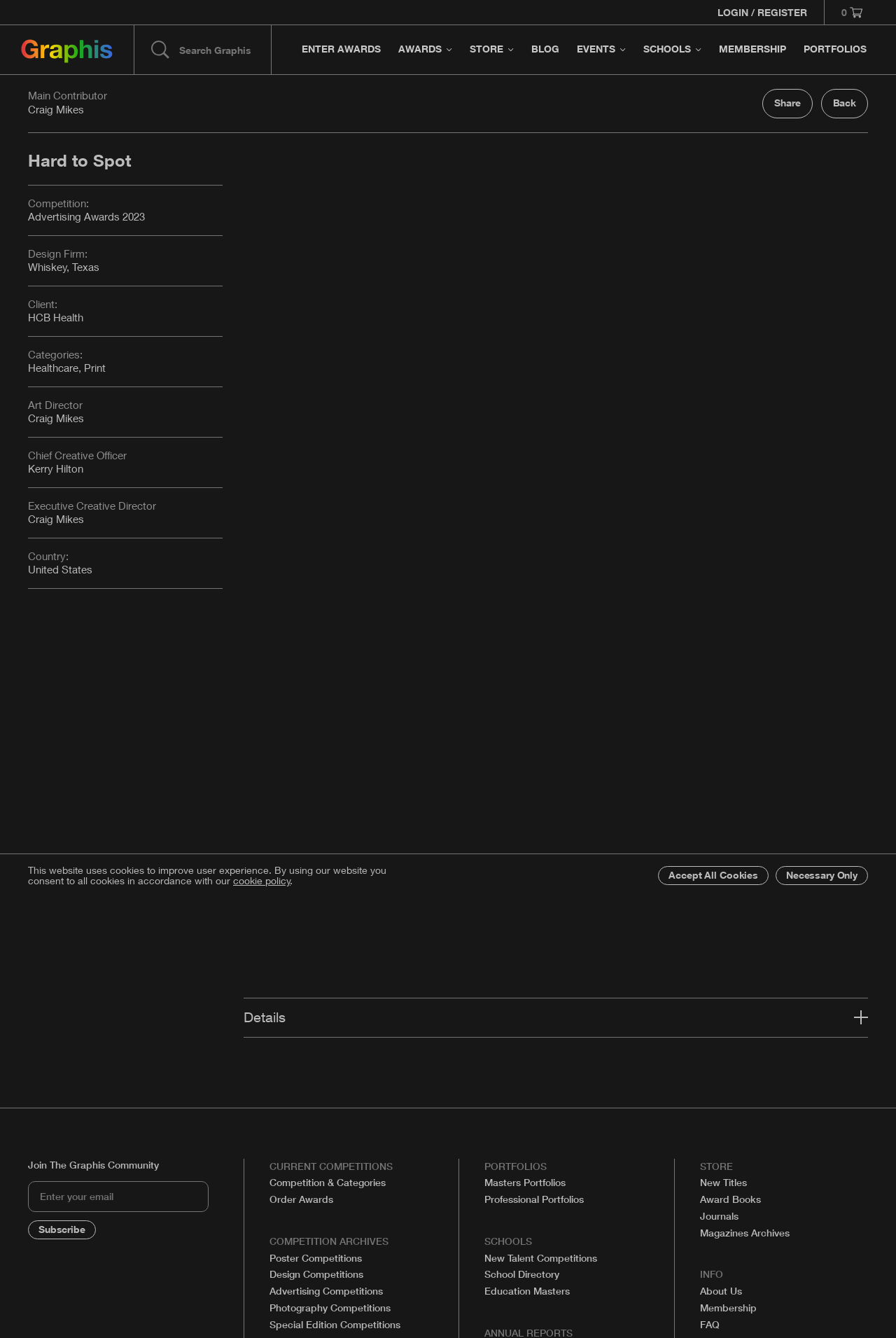Identify the bounding box coordinates of the element that should be clicked to fulfill this task: "Enter Awards". The coordinates should be provided as four float numbers between 0 and 1, i.e., [left, top, right, bottom].

[0.327, 0.019, 0.434, 0.055]